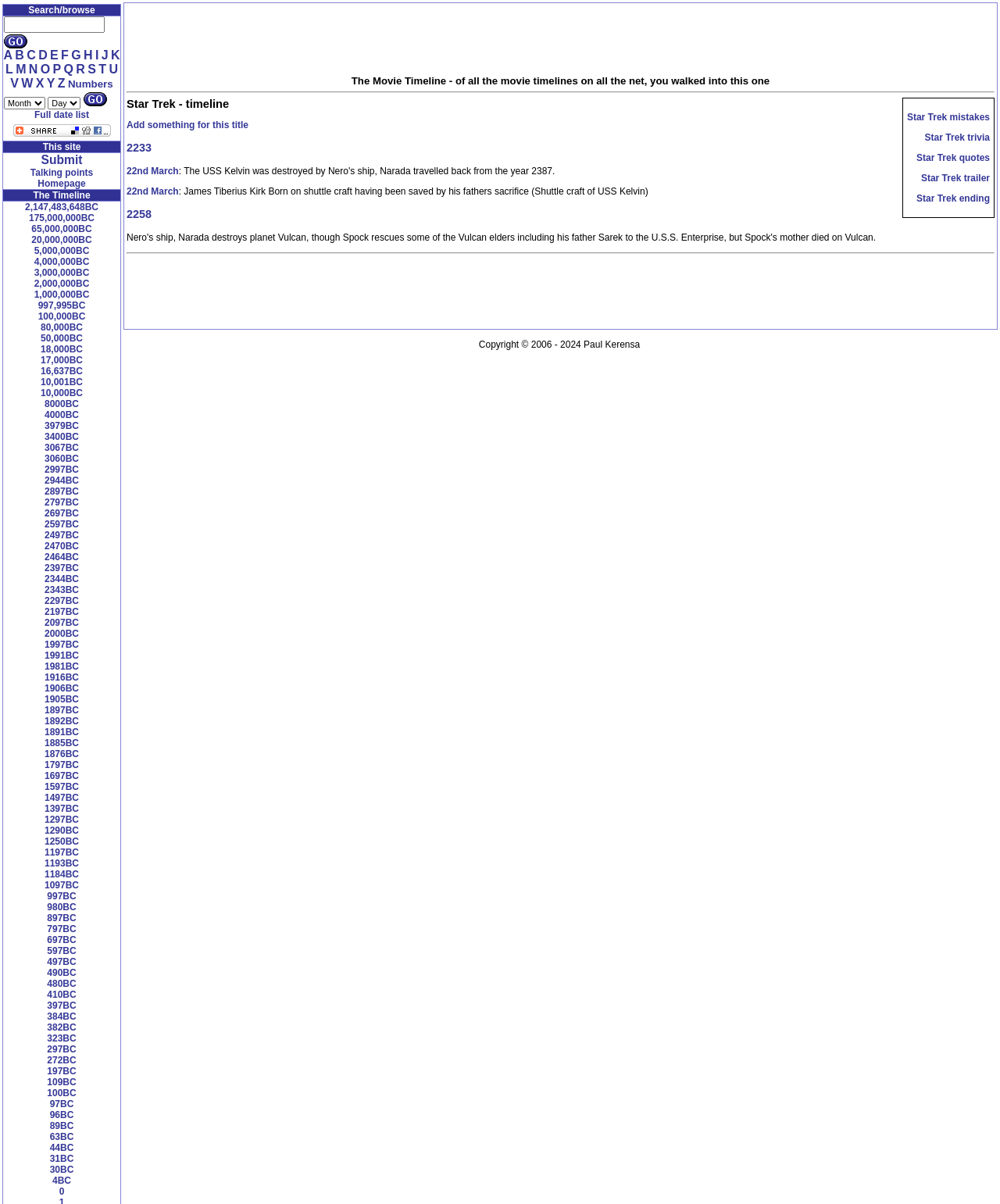What is the purpose of the search textbox?
Please give a detailed and thorough answer to the question, covering all relevant points.

The search textbox is located at the top of the webpage, and it has a submit button next to it. The heading 'Search/browse' is also above the textbox, indicating that the textbox is used for searching or browsing the content of the webpage.